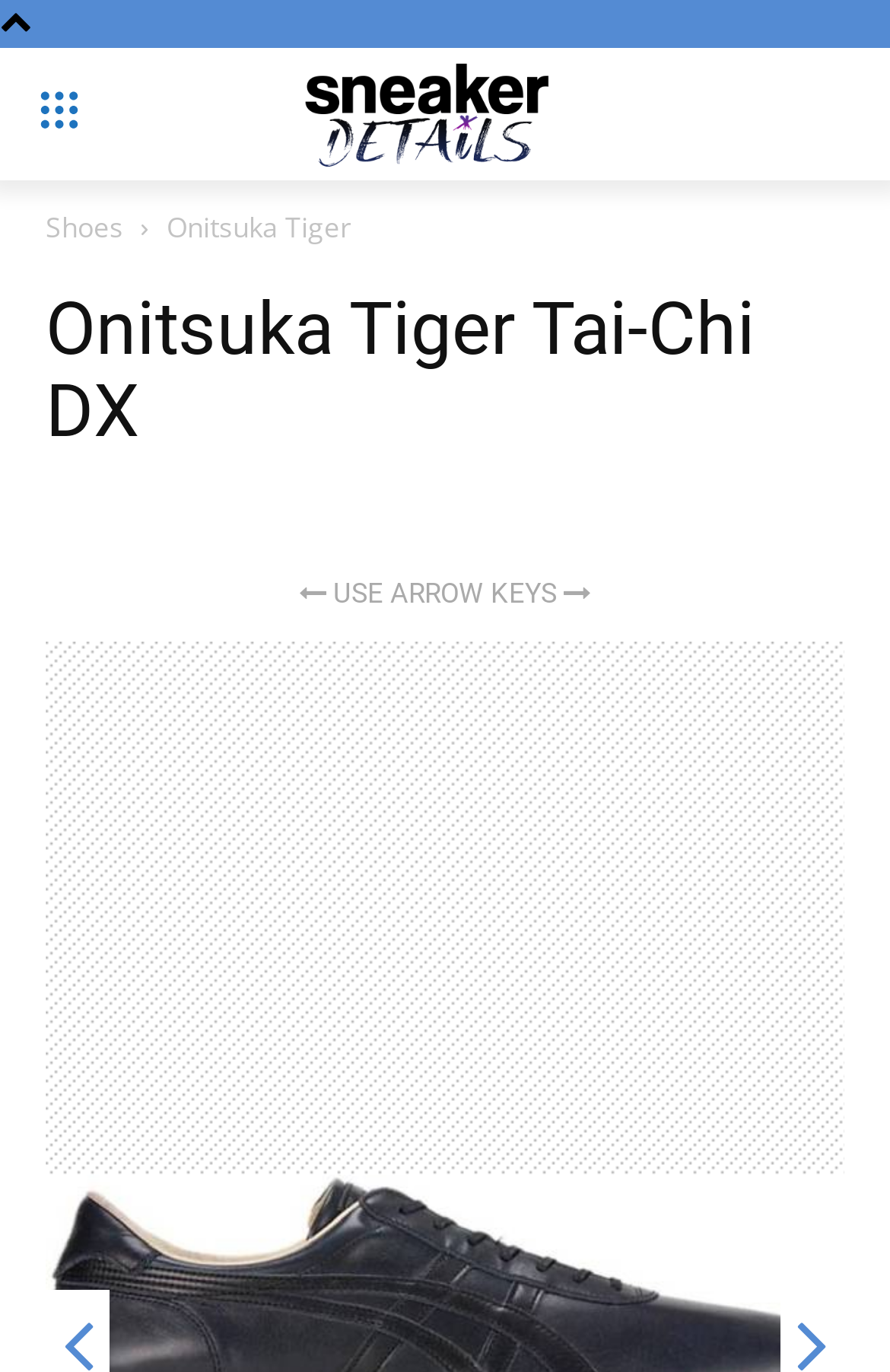Can you identify and provide the main heading of the webpage?

Onitsuka Tiger Tai-Chi DX